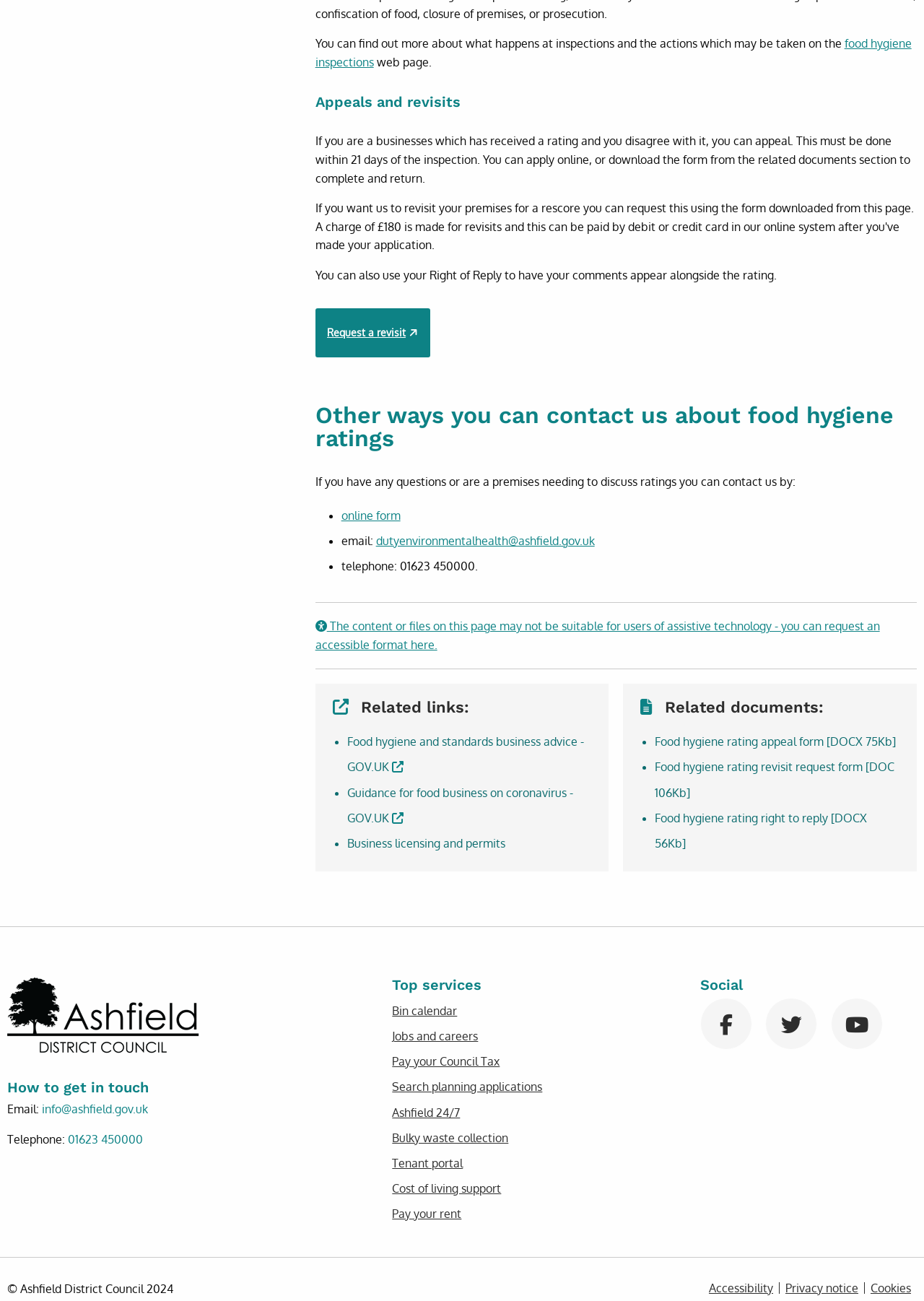Please give the bounding box coordinates of the area that should be clicked to fulfill the following instruction: "Contact us by online form". The coordinates should be in the format of four float numbers from 0 to 1, i.e., [left, top, right, bottom].

[0.369, 0.39, 0.433, 0.401]